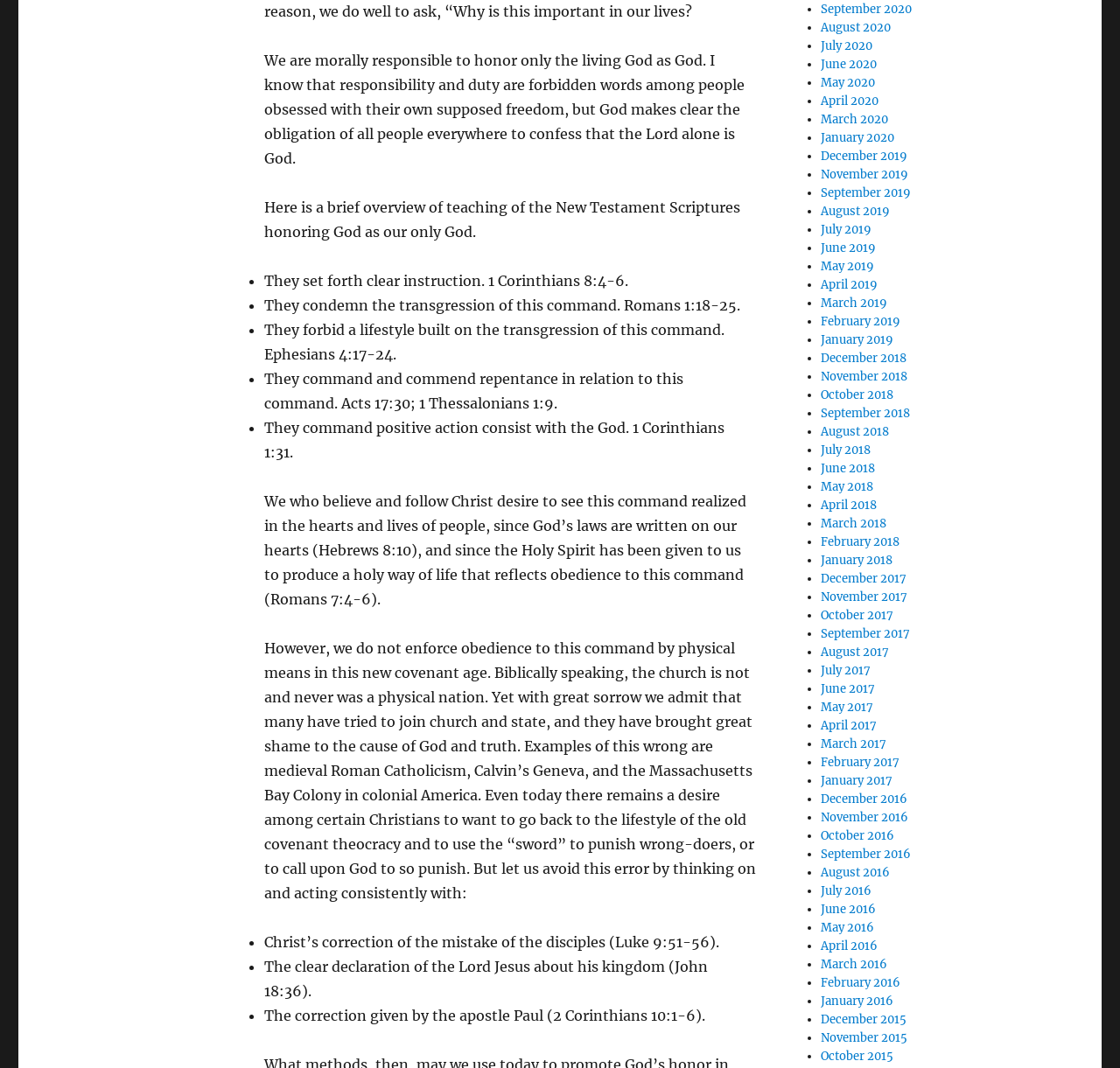What is the relationship between the church and state according to the webpage? Look at the image and give a one-word or short phrase answer.

Separate